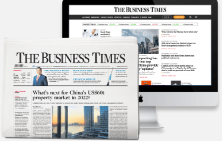Provide a comprehensive description of the image.

The image showcases "The Business Times," a prominent financial daily that provides insights and updates on various economic topics, including market trends and financial strategies. In the foreground, a digital representation of the newspaper highlights its accessibility to readers on various platforms, while the background displays a computer screen featuring the online edition of the publication. This dual presentation emphasizes the comprehensive coverage offered by "The Business Times,” appealing to both print and digital audiences. The image effectively conveys the blend of traditional journalism and modern technology, illustrating the publication's commitment to keeping its readers informed in today’s fast-paced financial landscape.